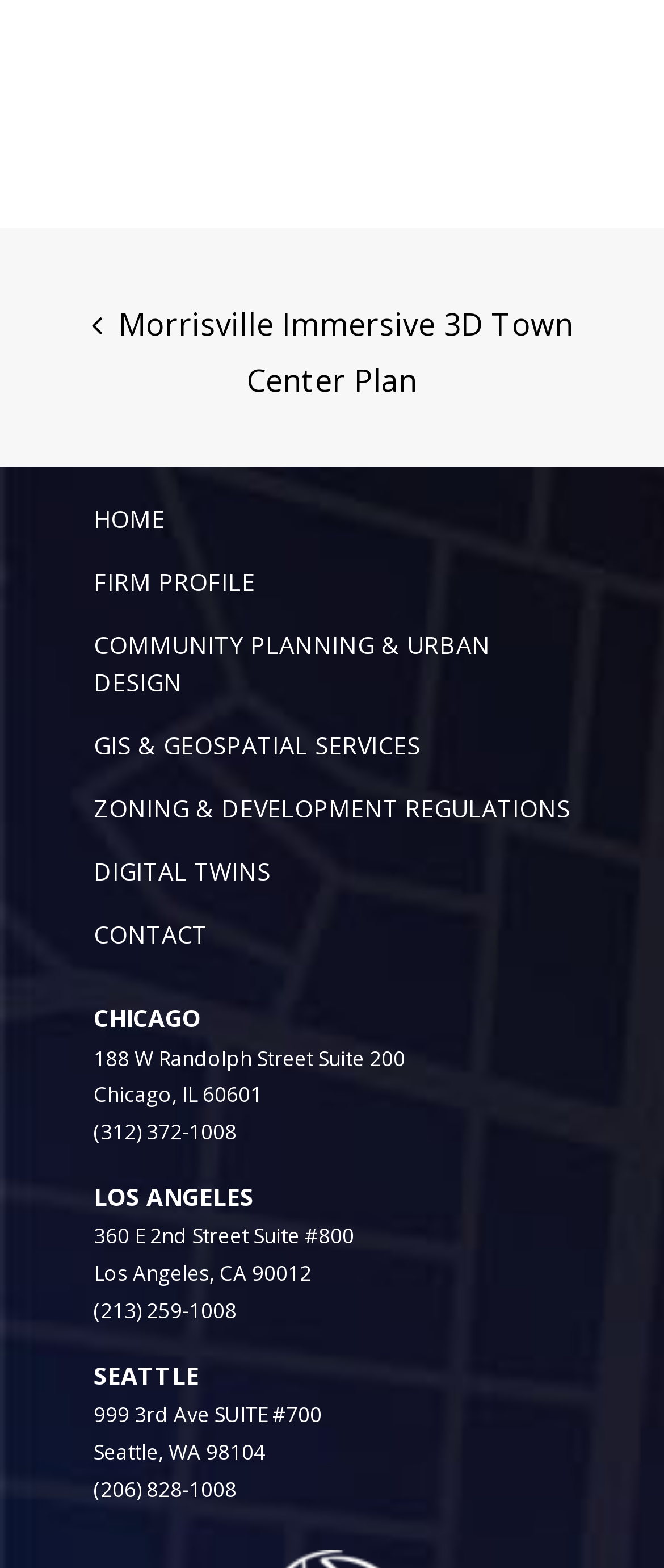Determine the bounding box coordinates of the element that should be clicked to execute the following command: "call chicago office".

[0.141, 0.712, 0.356, 0.731]